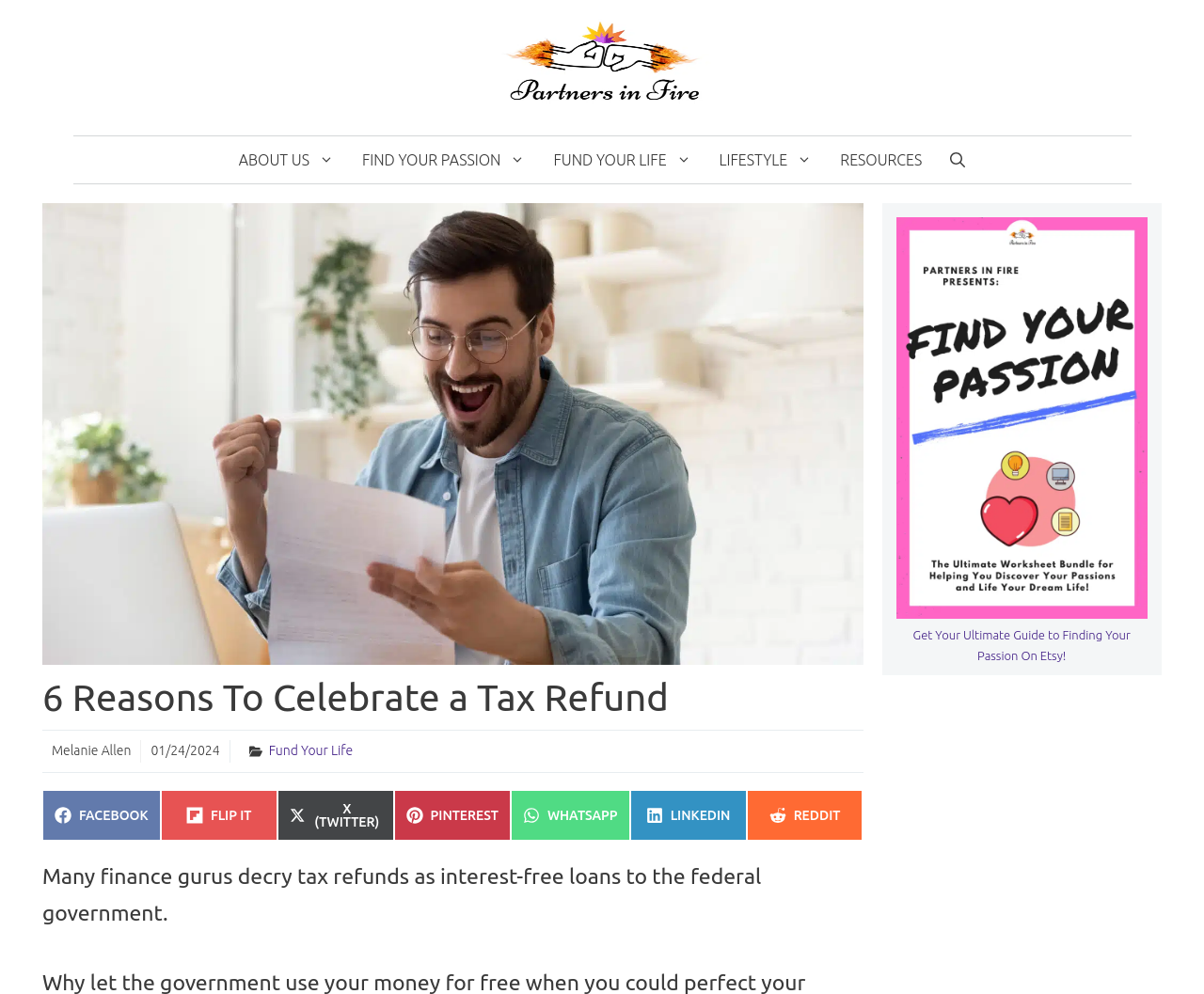Please locate the bounding box coordinates of the element that needs to be clicked to achieve the following instruction: "Click on the 'Partners in Fire' link". The coordinates should be four float numbers between 0 and 1, i.e., [left, top, right, bottom].

[0.398, 0.059, 0.602, 0.082]